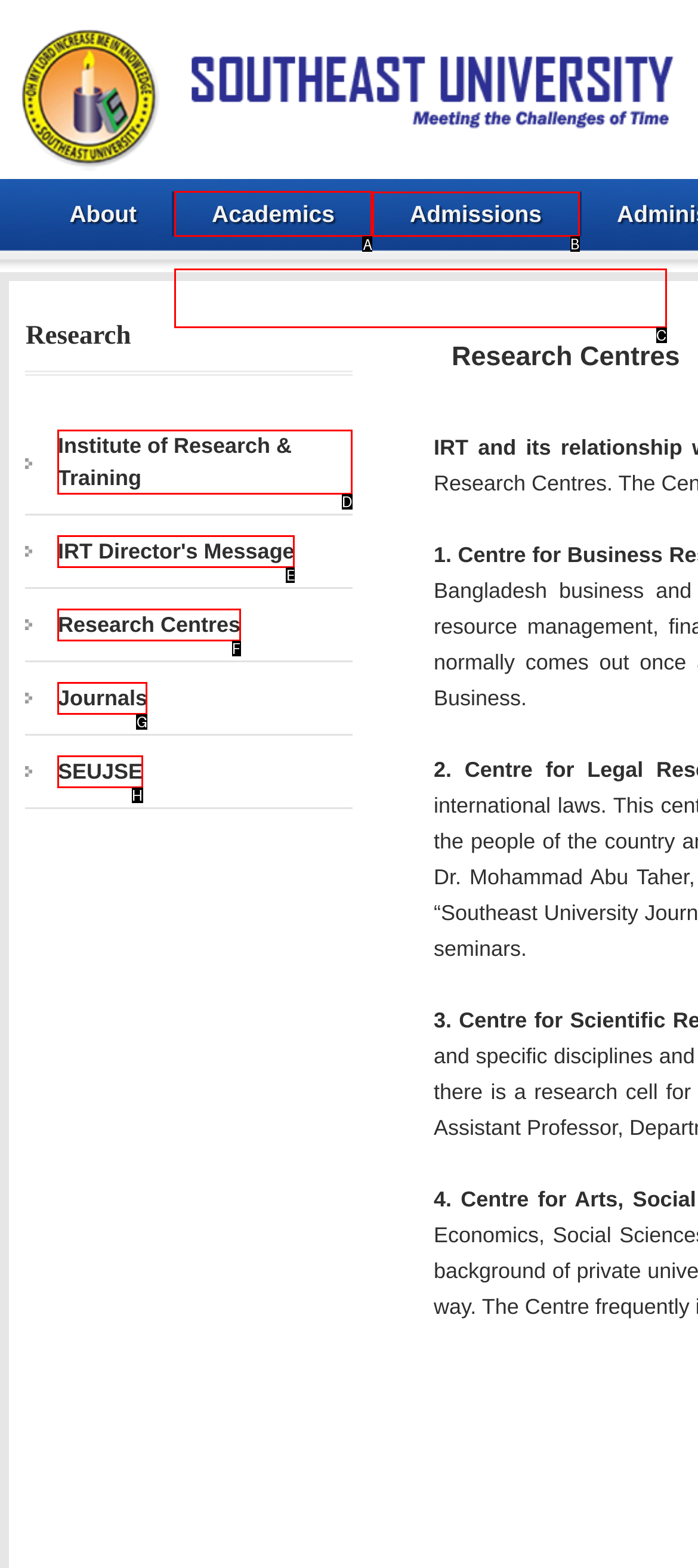For the given instruction: explore Academics, determine which boxed UI element should be clicked. Answer with the letter of the corresponding option directly.

A